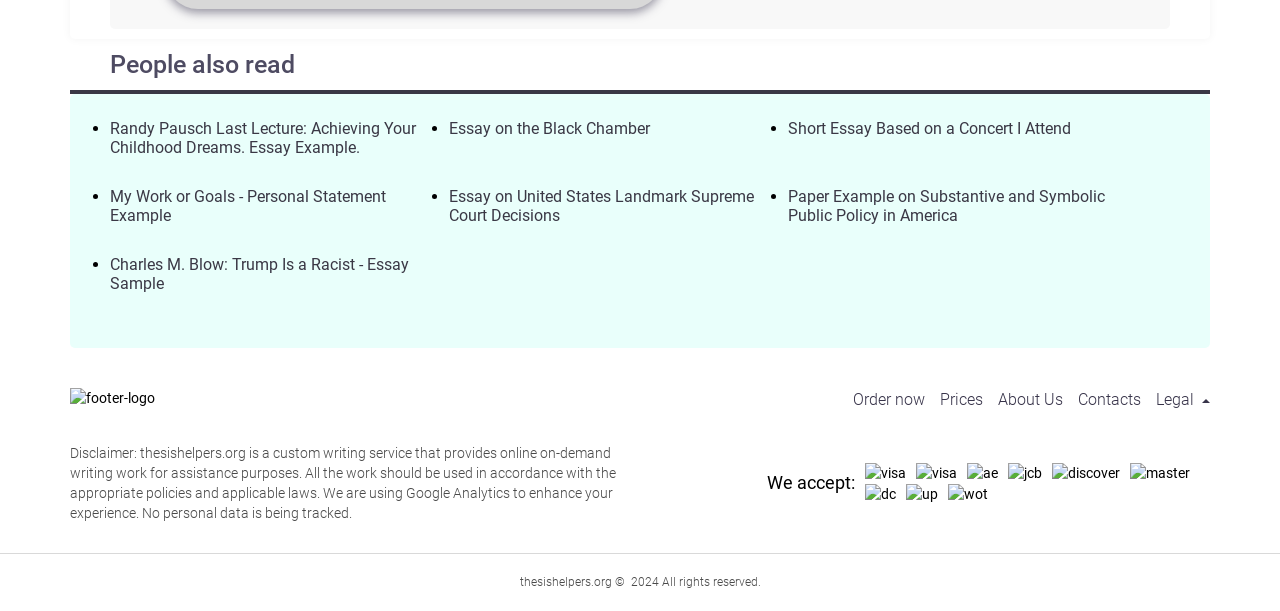What is the title of the first essay?
Please provide a single word or phrase based on the screenshot.

Randy Pausch Last Lecture